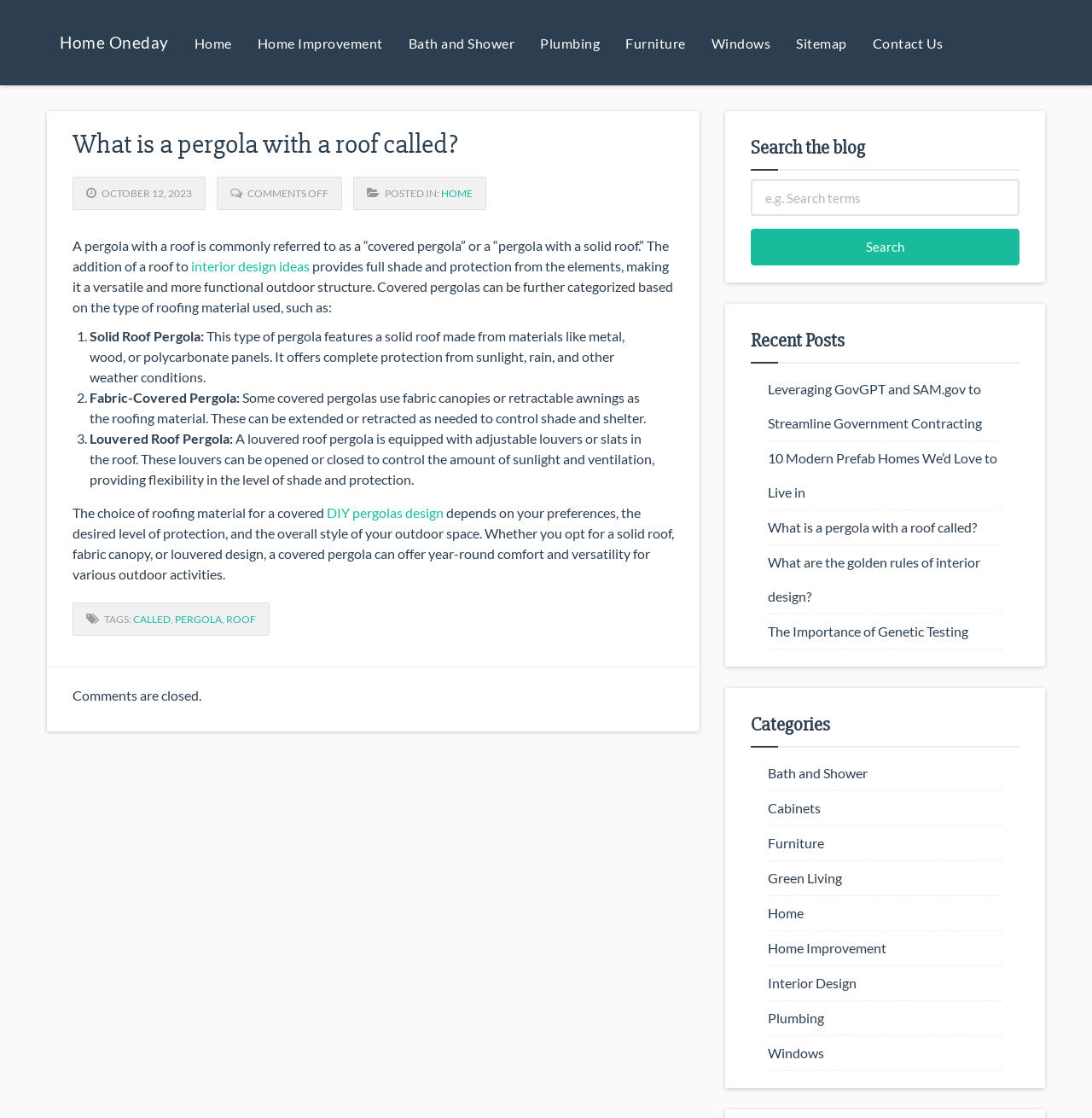Please specify the bounding box coordinates of the area that should be clicked to accomplish the following instruction: "Click on the 'Furniture' link". The coordinates should consist of four float numbers between 0 and 1, i.e., [left, top, right, bottom].

[0.561, 0.015, 0.639, 0.061]